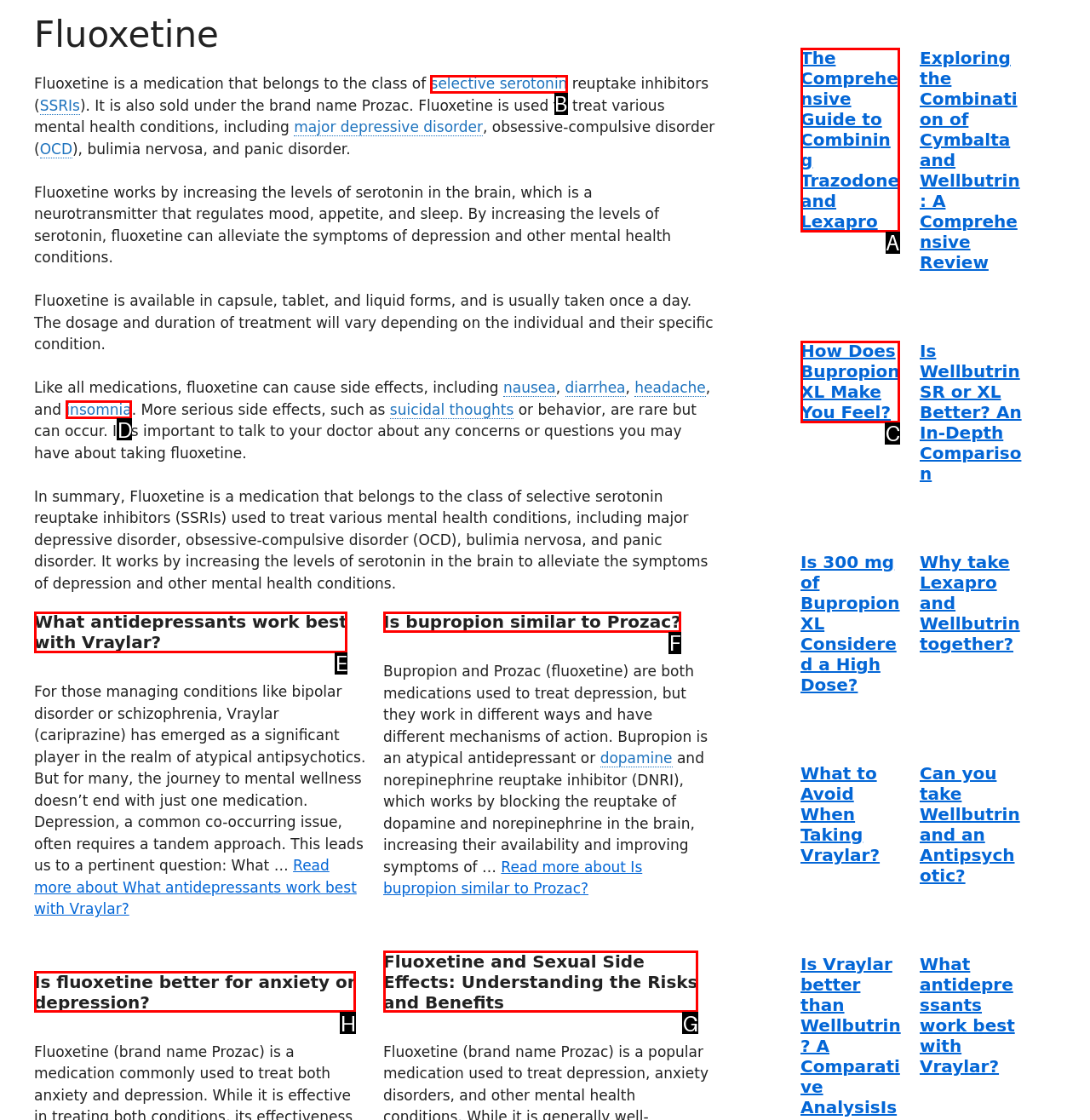Choose the UI element that best aligns with the description: selective serotonin
Respond with the letter of the chosen option directly.

B